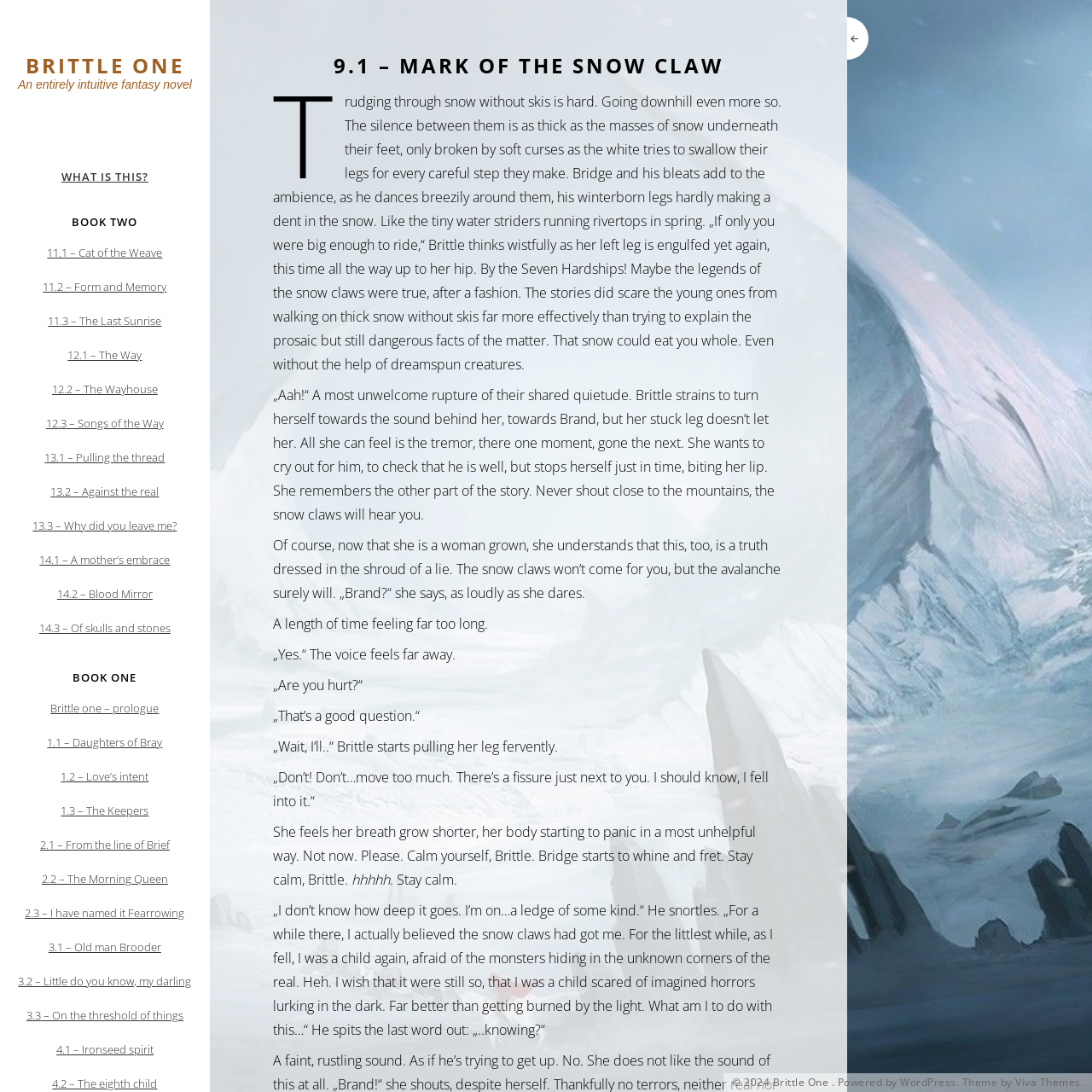Using the provided description Viva Themes, find the bounding box coordinates for the UI element. Provide the coordinates in (top-left x, top-left y, bottom-right x, bottom-right y) format, ensuring all values are between 0 and 1.

[0.93, 0.987, 0.989, 0.996]